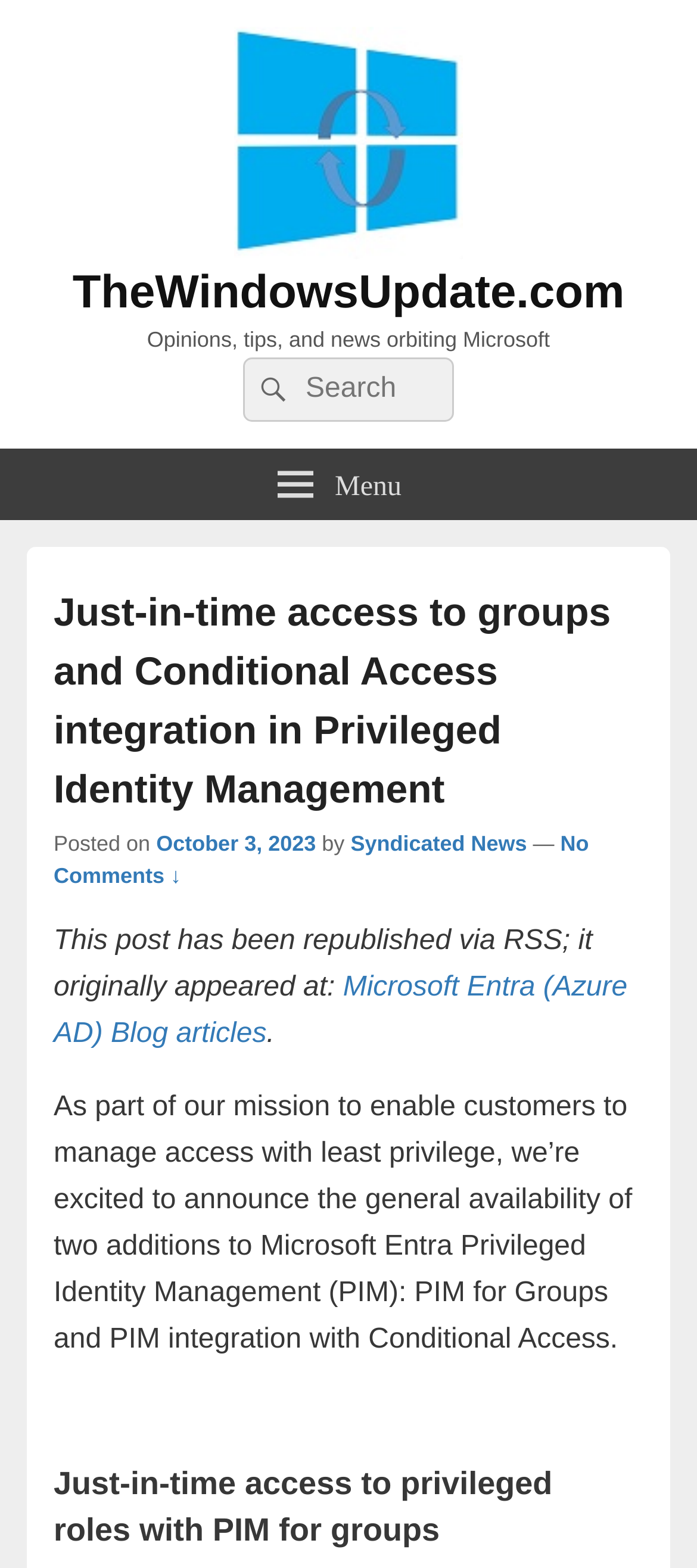What is the website's tagline?
Provide a detailed and well-explained answer to the question.

I found the website's tagline by looking at the static text element with the bounding box coordinates [0.211, 0.209, 0.789, 0.225], which contains the text 'Opinions, tips, and news orbiting Microsoft'.